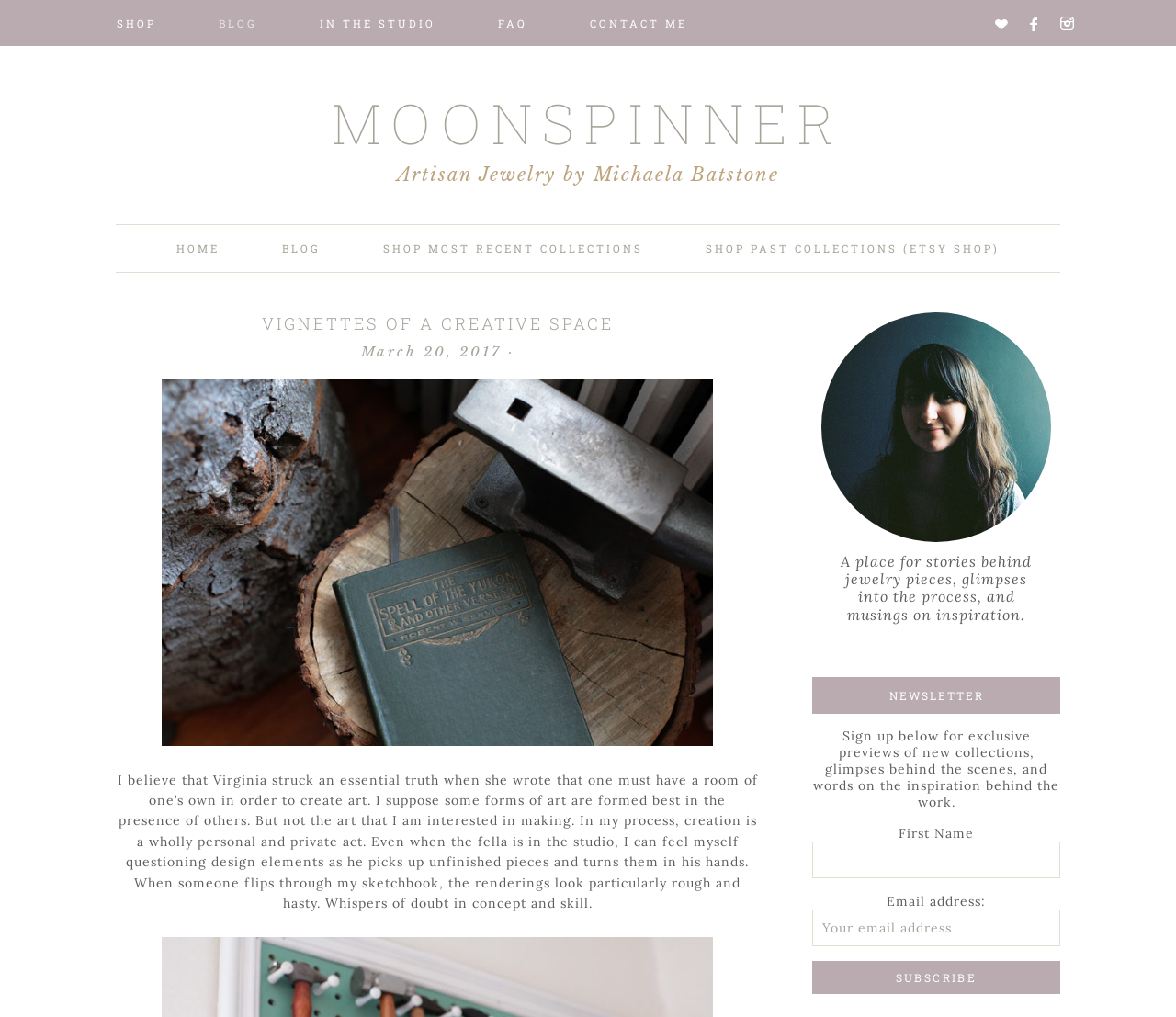Please give a succinct answer to the question in one word or phrase:
What is the name of the jewelry brand?

Michaela Batstone